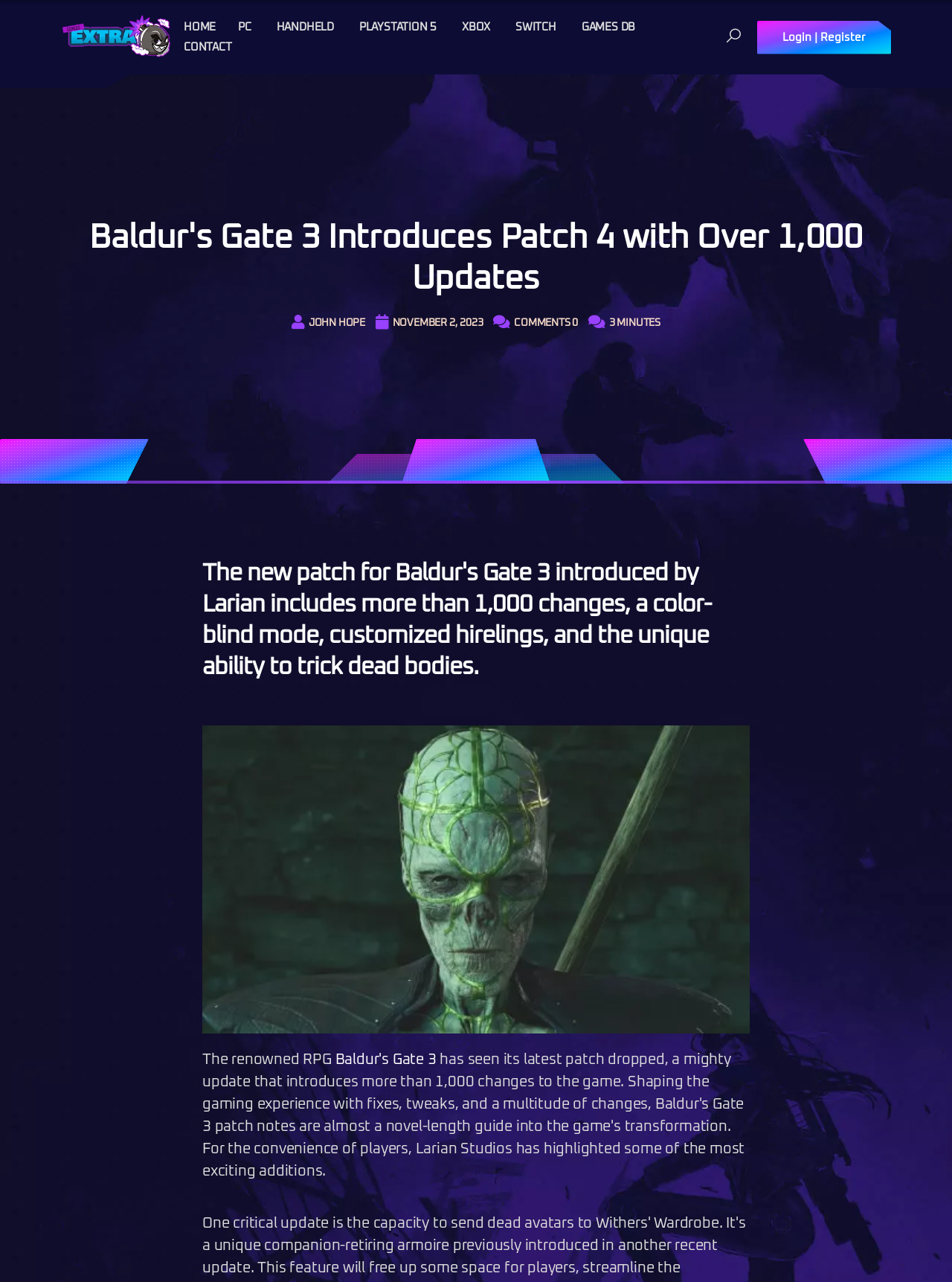Determine the bounding box for the UI element that matches this description: "alt="GamersExtra Logo"".

[0.064, 0.024, 0.181, 0.034]